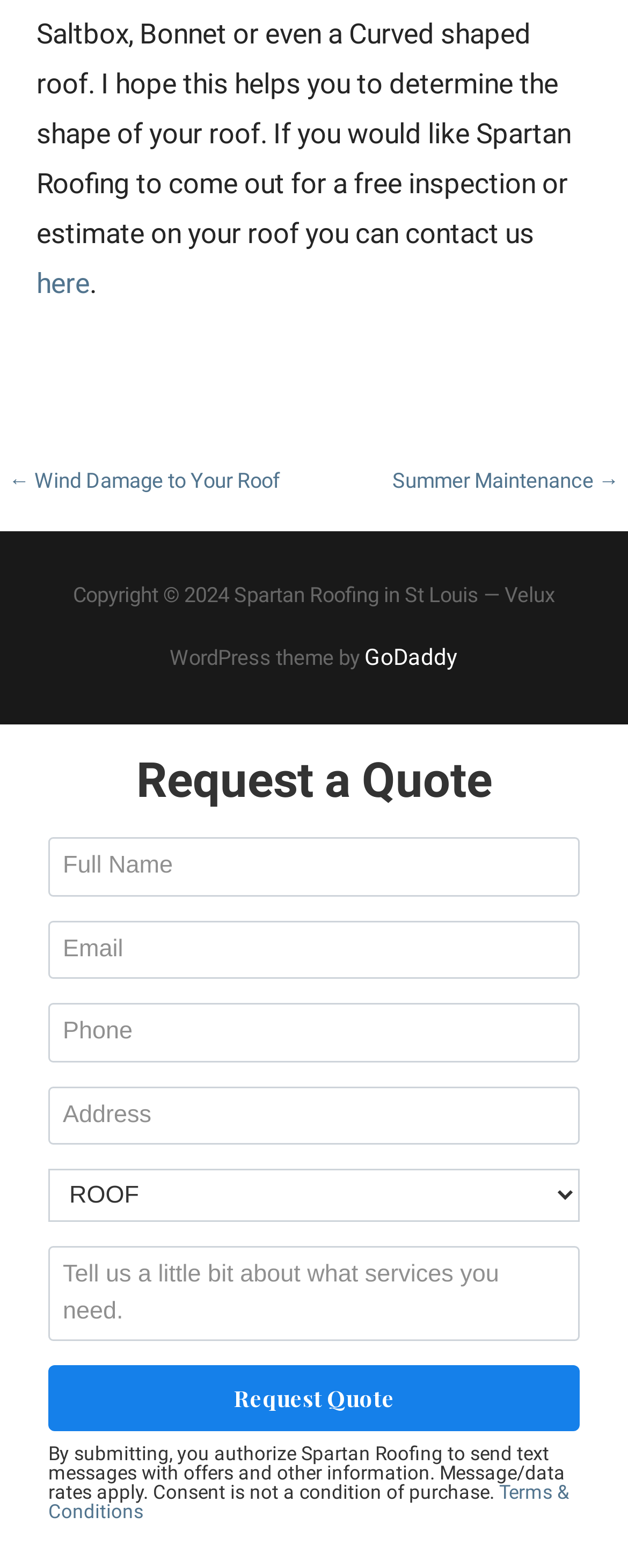Please identify the bounding box coordinates of the element's region that needs to be clicked to fulfill the following instruction: "Click the '← Wind Damage to Your Roof' link". The bounding box coordinates should consist of four float numbers between 0 and 1, i.e., [left, top, right, bottom].

[0.014, 0.299, 0.447, 0.314]